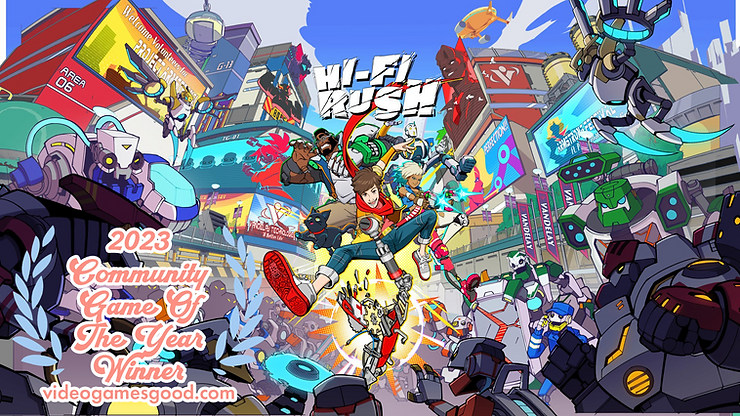What award did Hi-Fi Rush win in 2023?
Refer to the screenshot and deliver a thorough answer to the question presented.

The caption states that the image features the award laurels alongside the text '2023 Community Game of the Year Winner, videogamesgood.com', indicating that Hi-Fi Rush won the 2023 Community Game of the Year award.